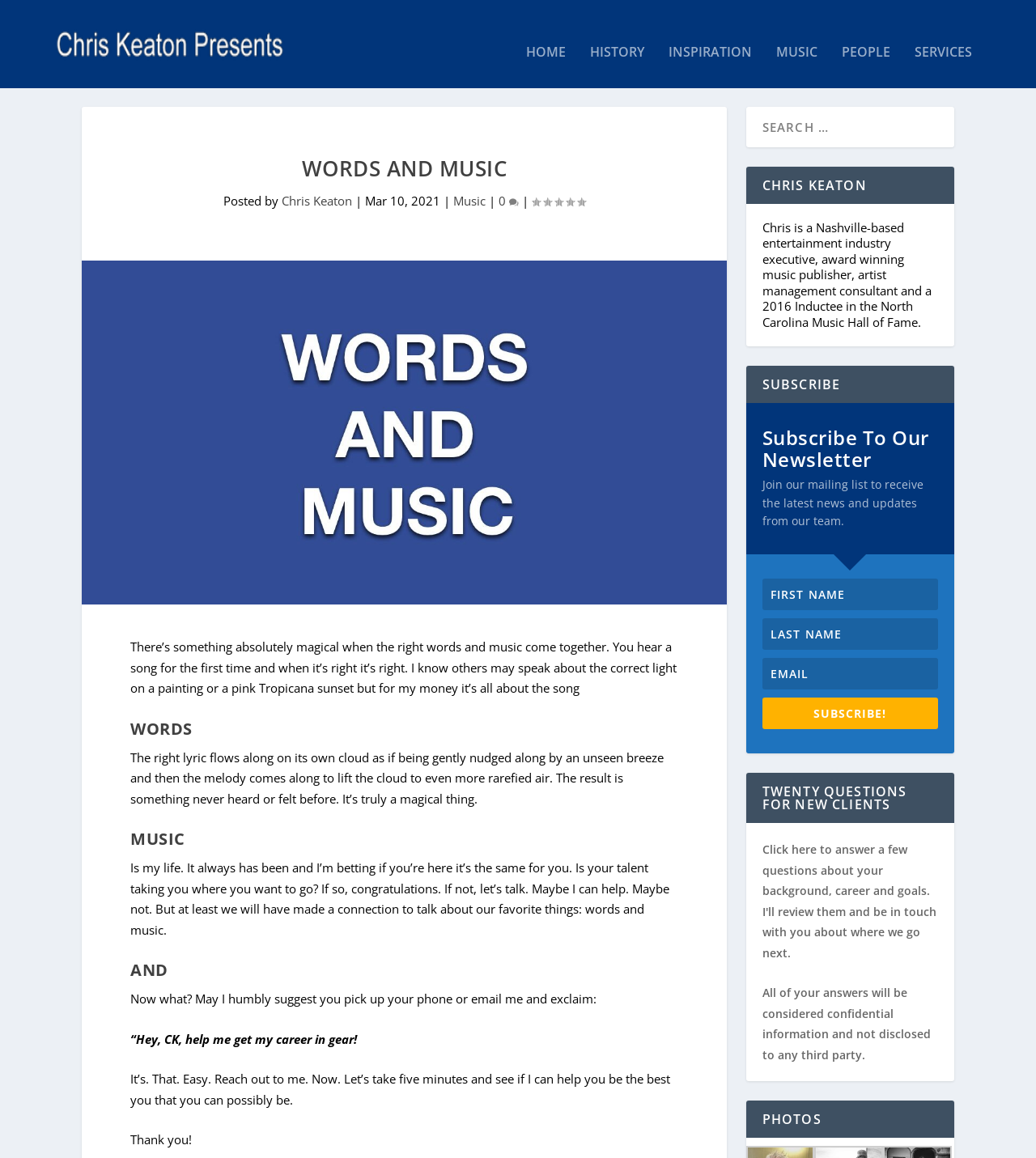Indicate the bounding box coordinates of the element that needs to be clicked to satisfy the following instruction: "Answer the twenty questions for new clients". The coordinates should be four float numbers between 0 and 1, i.e., [left, top, right, bottom].

[0.736, 0.74, 0.904, 0.842]